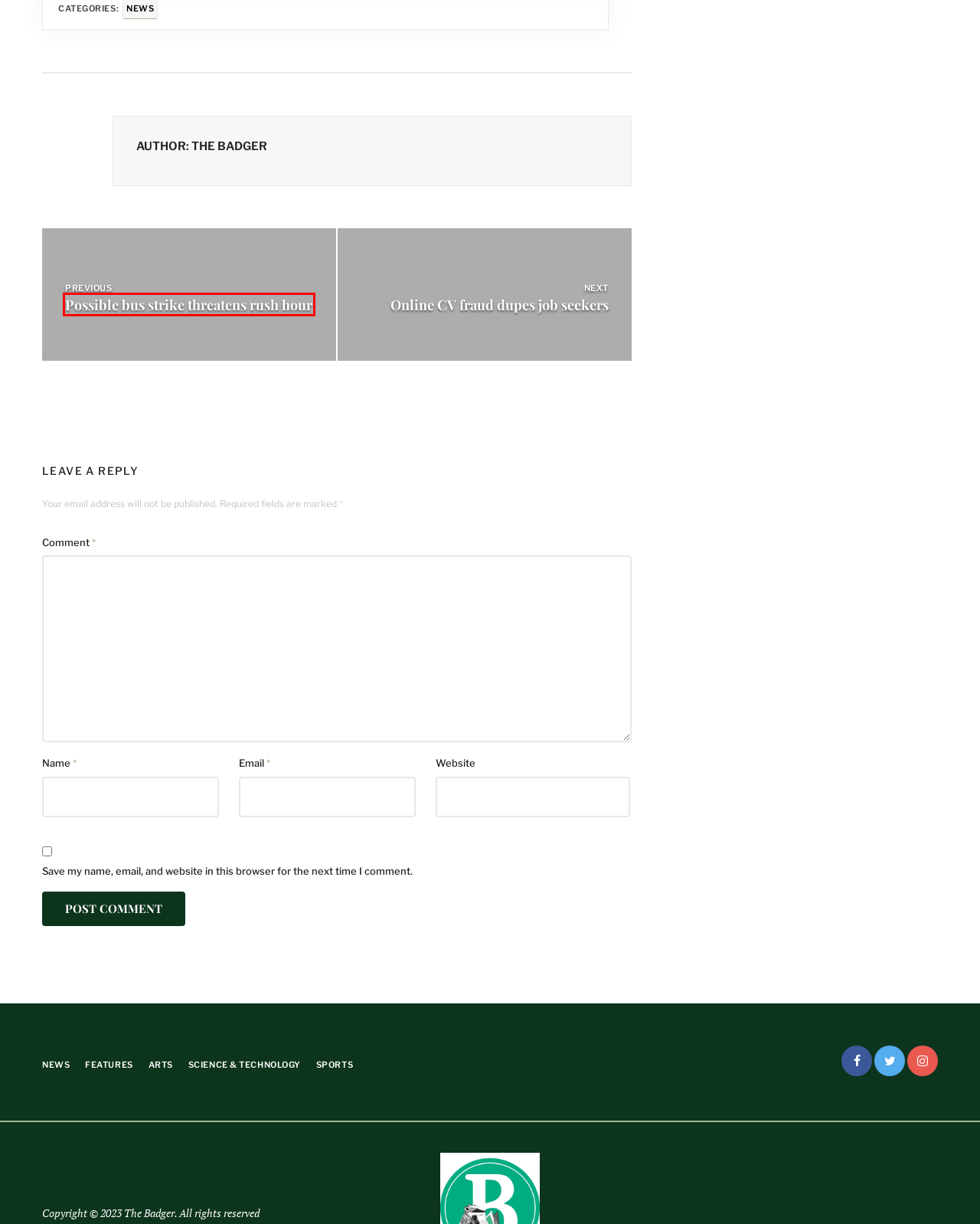A screenshot of a webpage is given, marked with a red bounding box around a UI element. Please select the most appropriate webpage description that fits the new page after clicking the highlighted element. Here are the candidates:
A. In Brief – The Badger
B. Engine Rooms – The Badger
C. Possible bus strike threatens rush hour – The Badger
D. Science & Technology – The Badger
E. AI’s Secret Strain on the Planet – The Badger
F. Joe Hayns-Worthington – The Badger
G. Opinion – The Badger
H. Online CV fraud dupes job seekers – The Badger

C